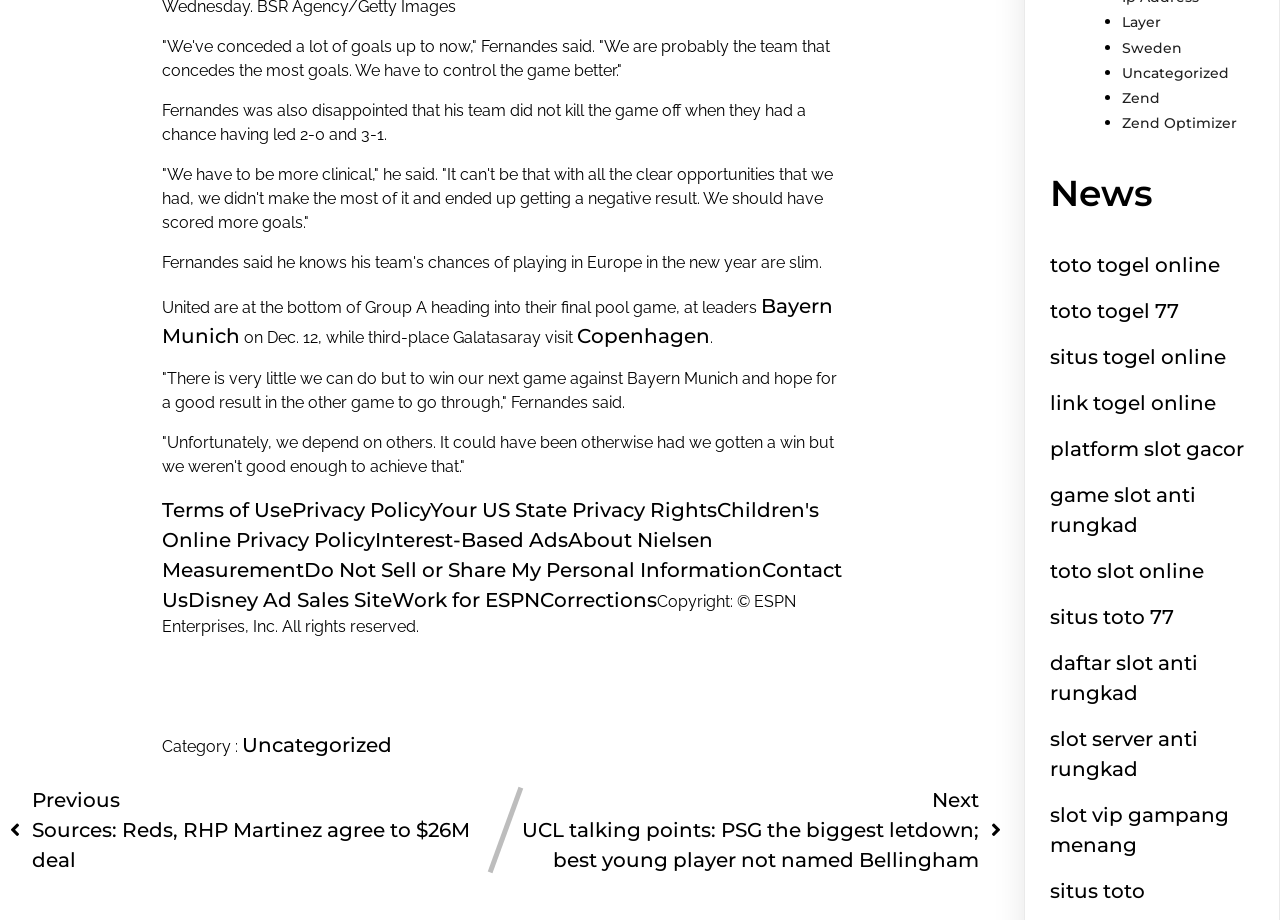Provide the bounding box coordinates of the HTML element this sentence describes: "Your US State Privacy Rights".

[0.336, 0.542, 0.56, 0.568]